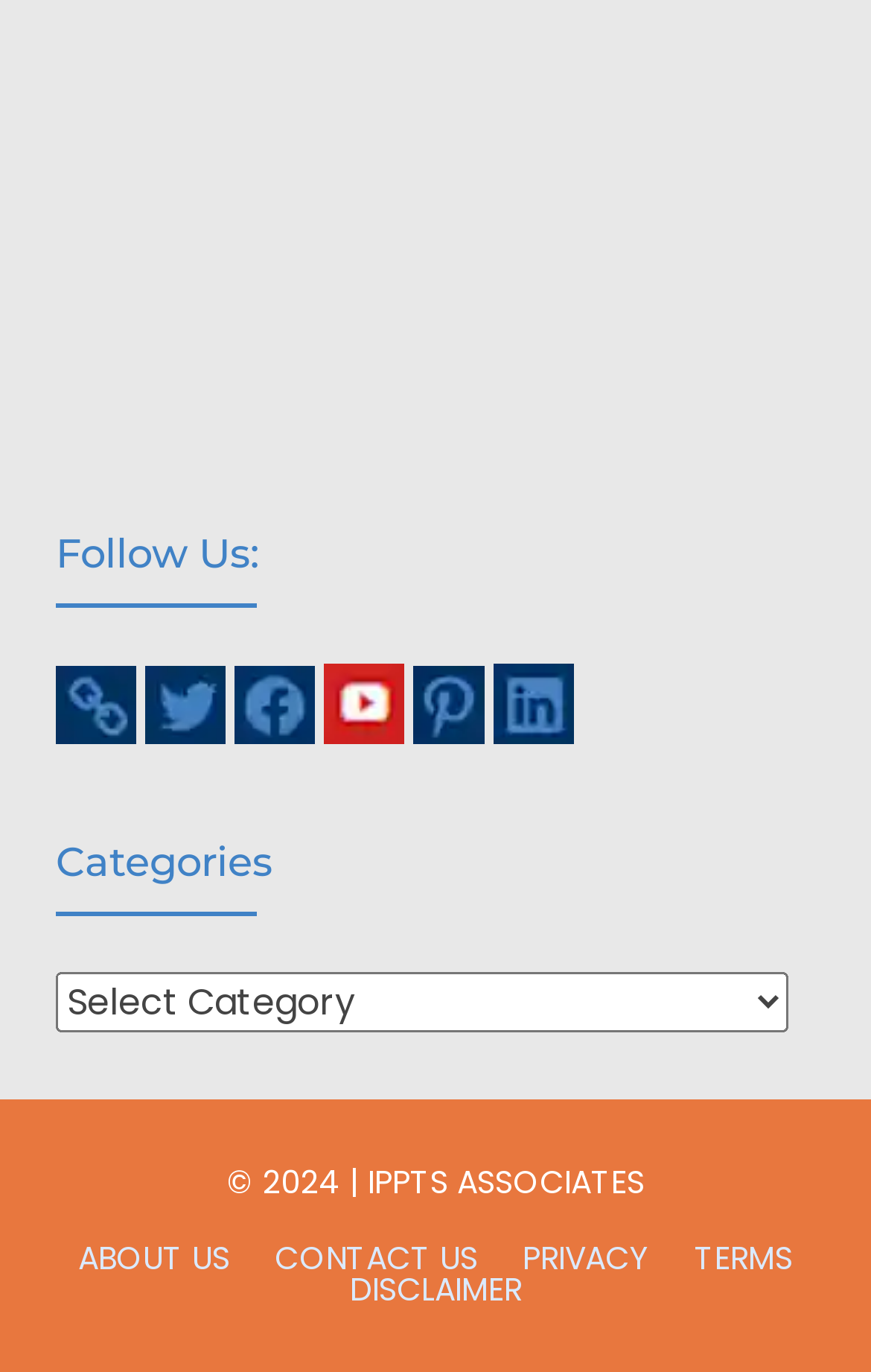Point out the bounding box coordinates of the section to click in order to follow this instruction: "Go to ABOUT US page".

[0.09, 0.905, 0.264, 0.928]